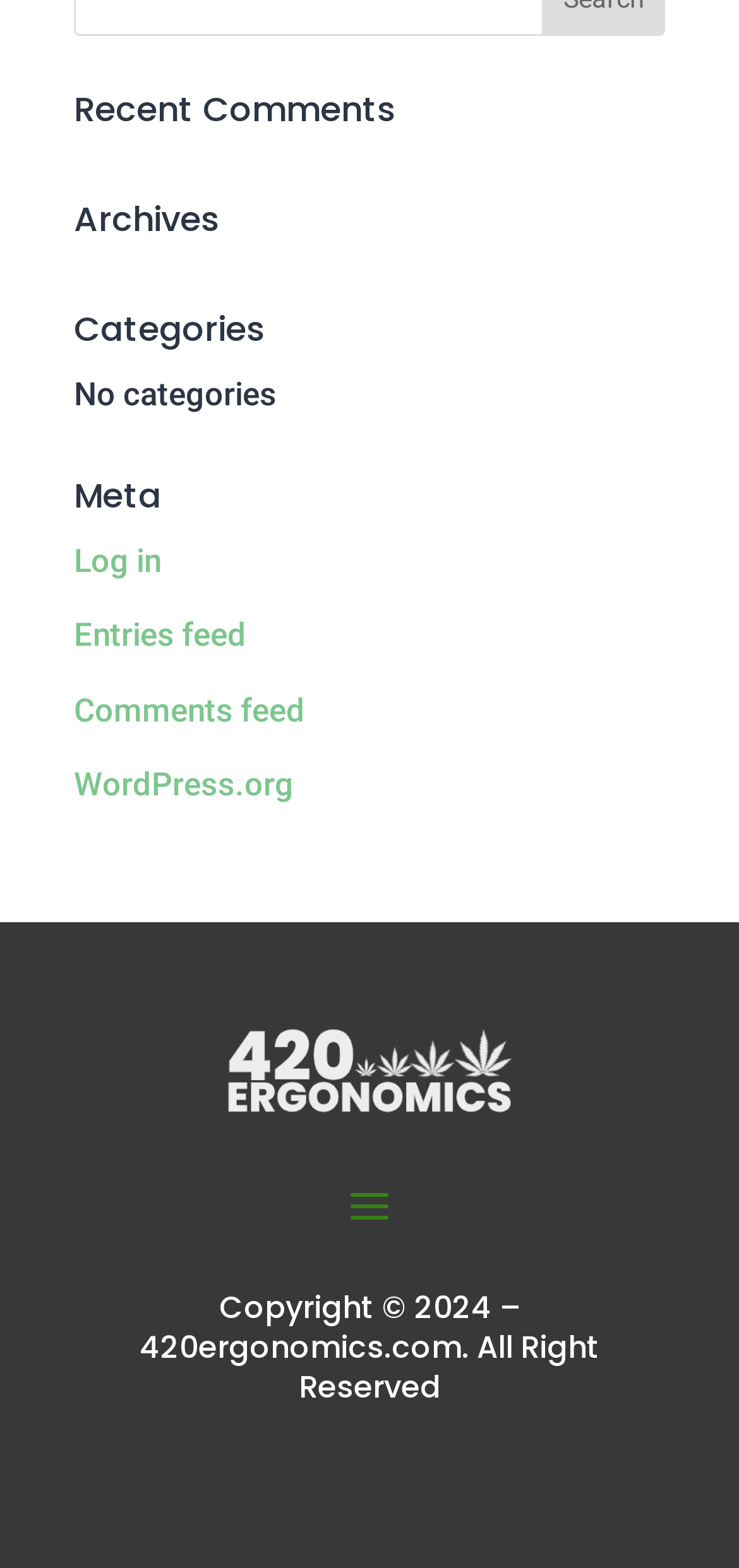From the webpage screenshot, predict the bounding box of the UI element that matches this description: "WordPress.org".

[0.1, 0.488, 0.397, 0.512]